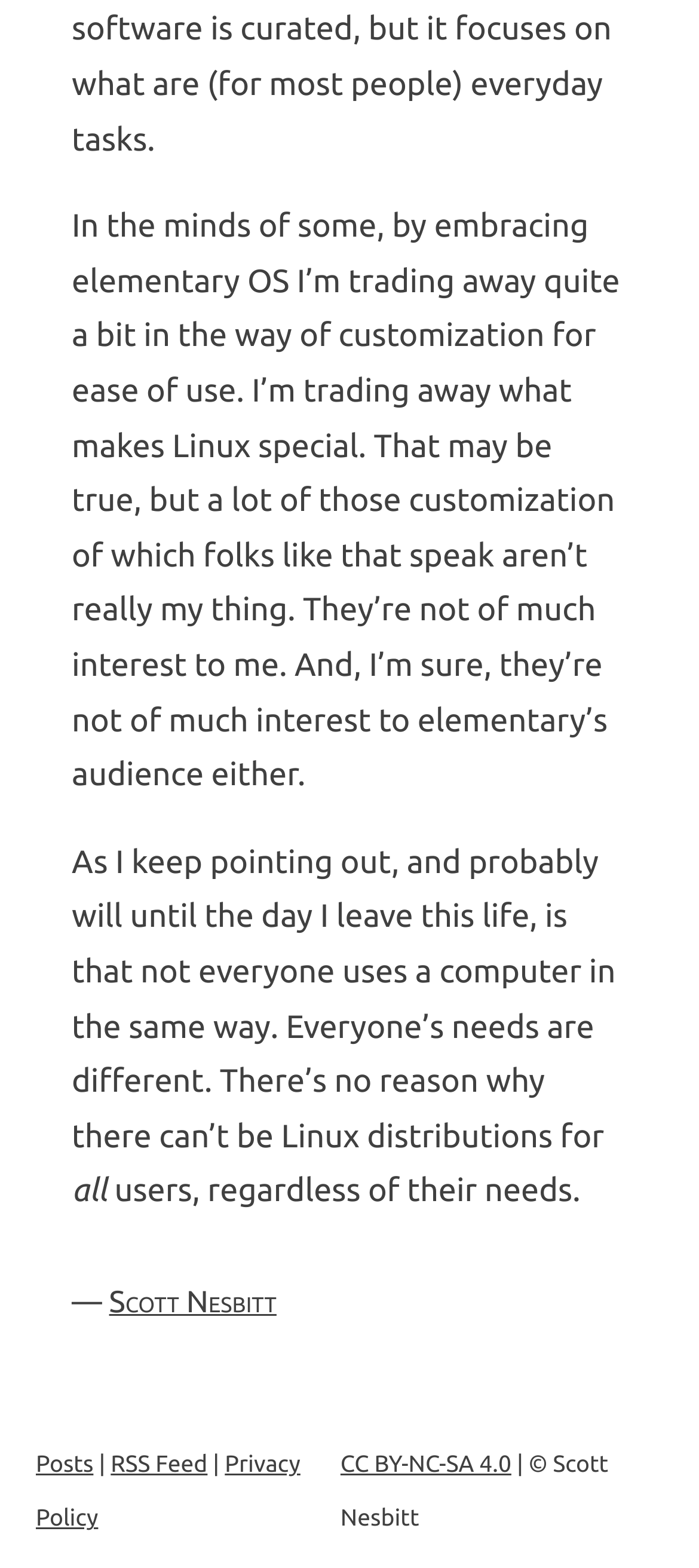From the details in the image, provide a thorough response to the question: Who wrote the article?

The answer can be found by looking at the last paragraph of the article, where the author's name 'Scott Nesbitt' is mentioned as a link.